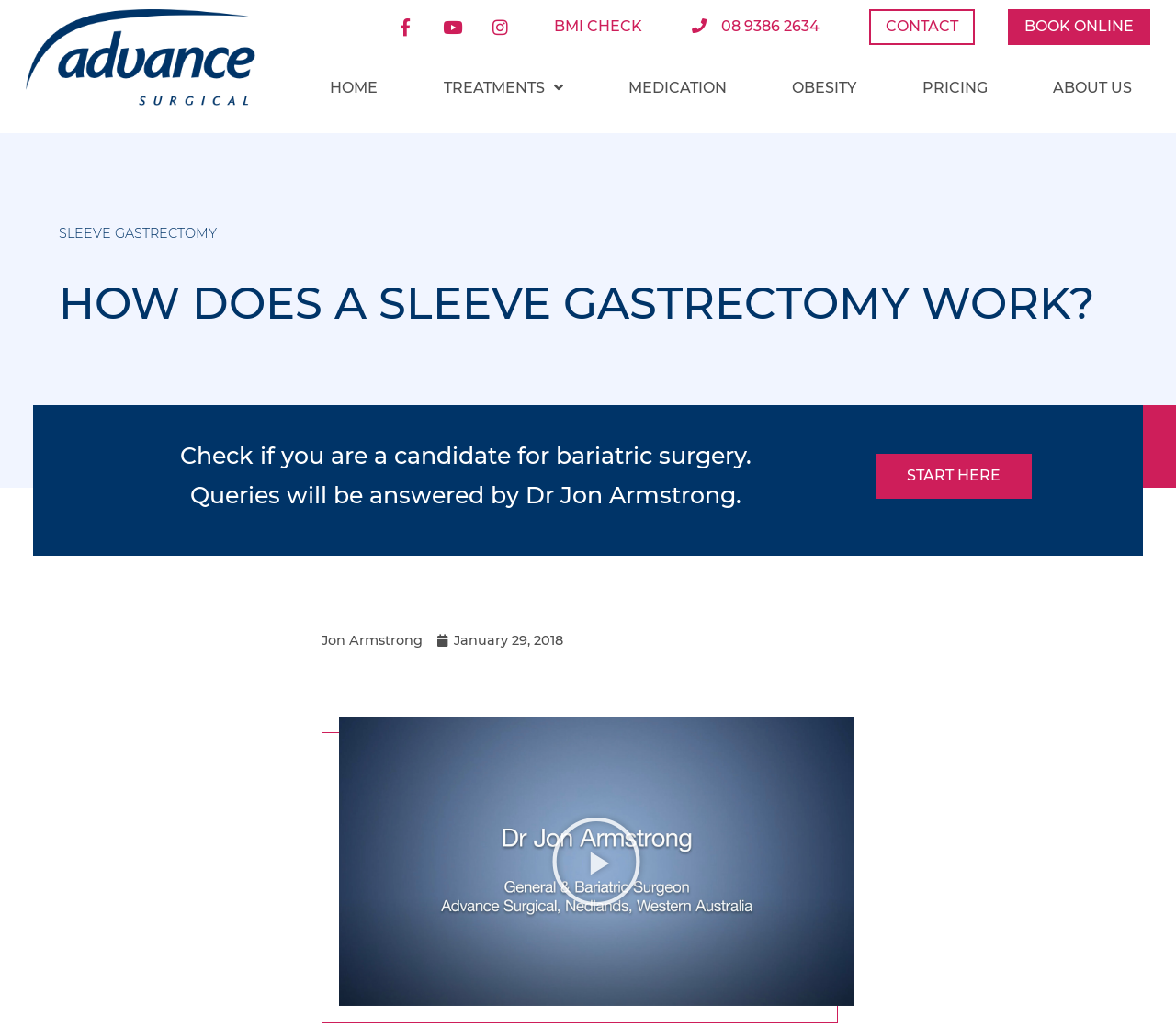What is the date of the blog post?
Please provide a single word or phrase as your answer based on the screenshot.

January 29, 2018